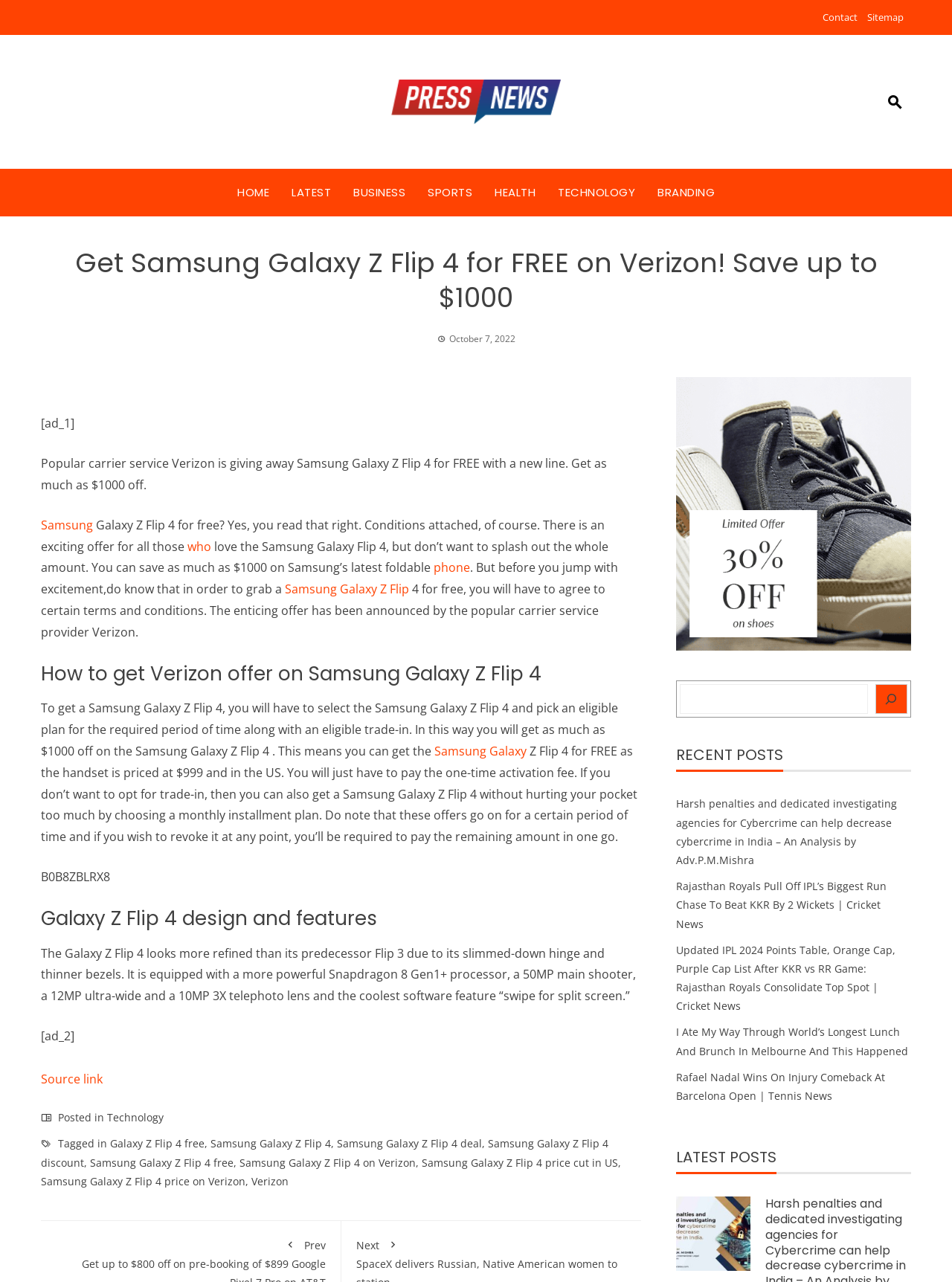Please determine the bounding box coordinates for the UI element described as: "Galaxy Z Flip 4 free".

[0.116, 0.887, 0.215, 0.898]